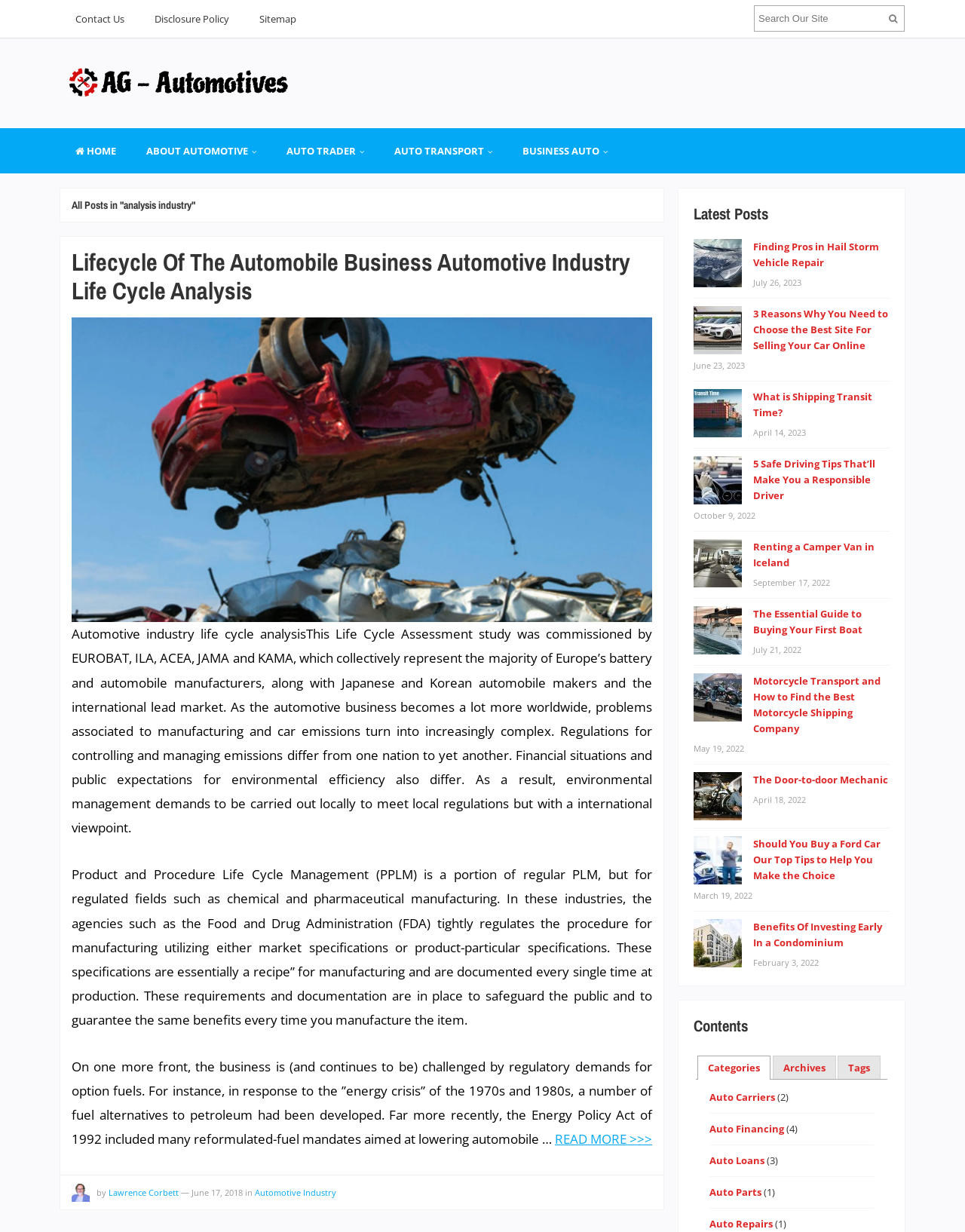What is the title of the first article?
From the screenshot, provide a brief answer in one word or phrase.

Lifecycle Of The Automobile Business